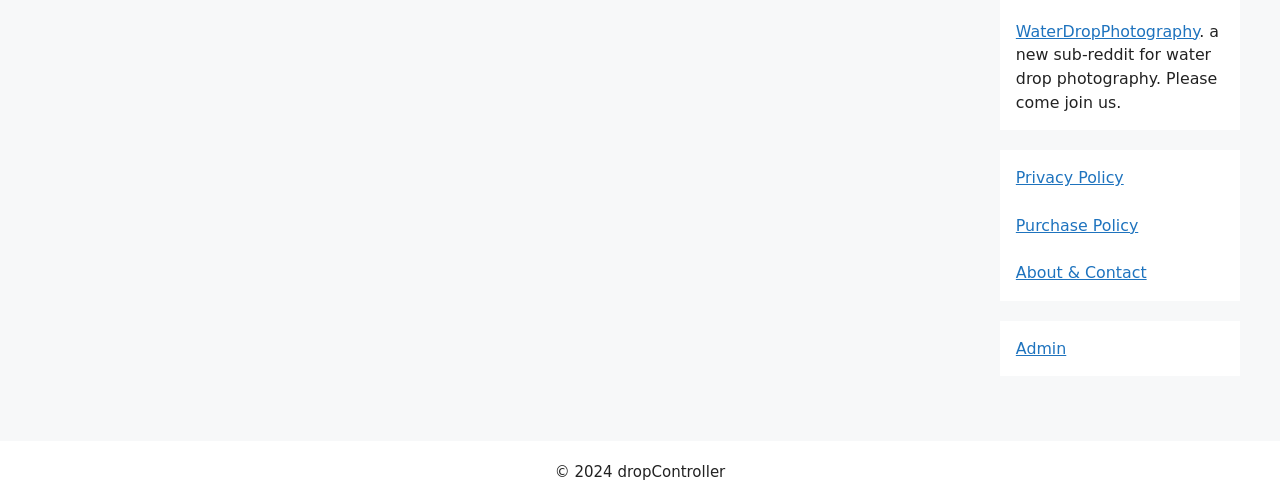Extract the bounding box coordinates for the HTML element that matches this description: "Admin". The coordinates should be four float numbers between 0 and 1, i.e., [left, top, right, bottom].

[0.794, 0.672, 0.833, 0.71]